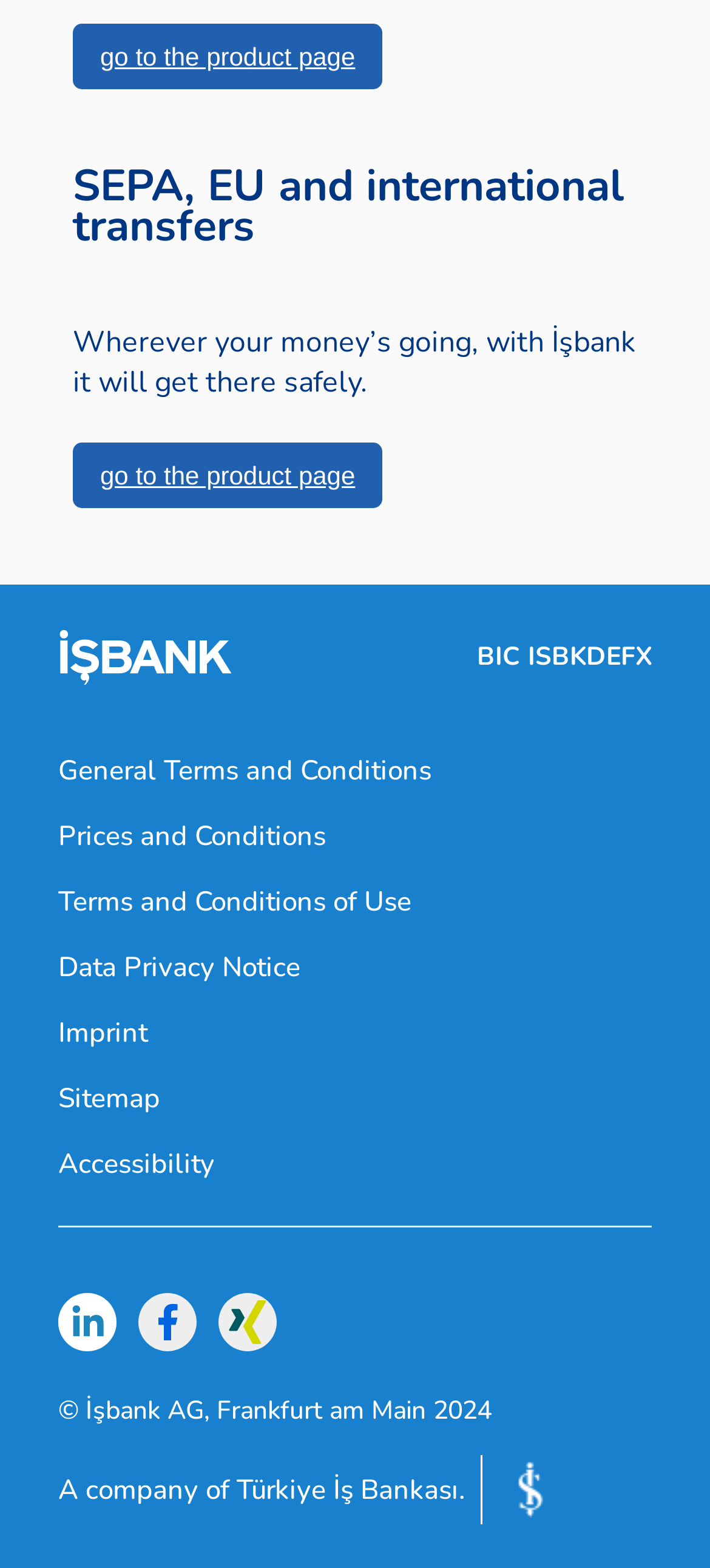What is the name of the bank?
Examine the webpage screenshot and provide an in-depth answer to the question.

The name of the bank can be inferred from the logo and the text 'A company of Türkiye İş Bankası.' at the bottom of the page.